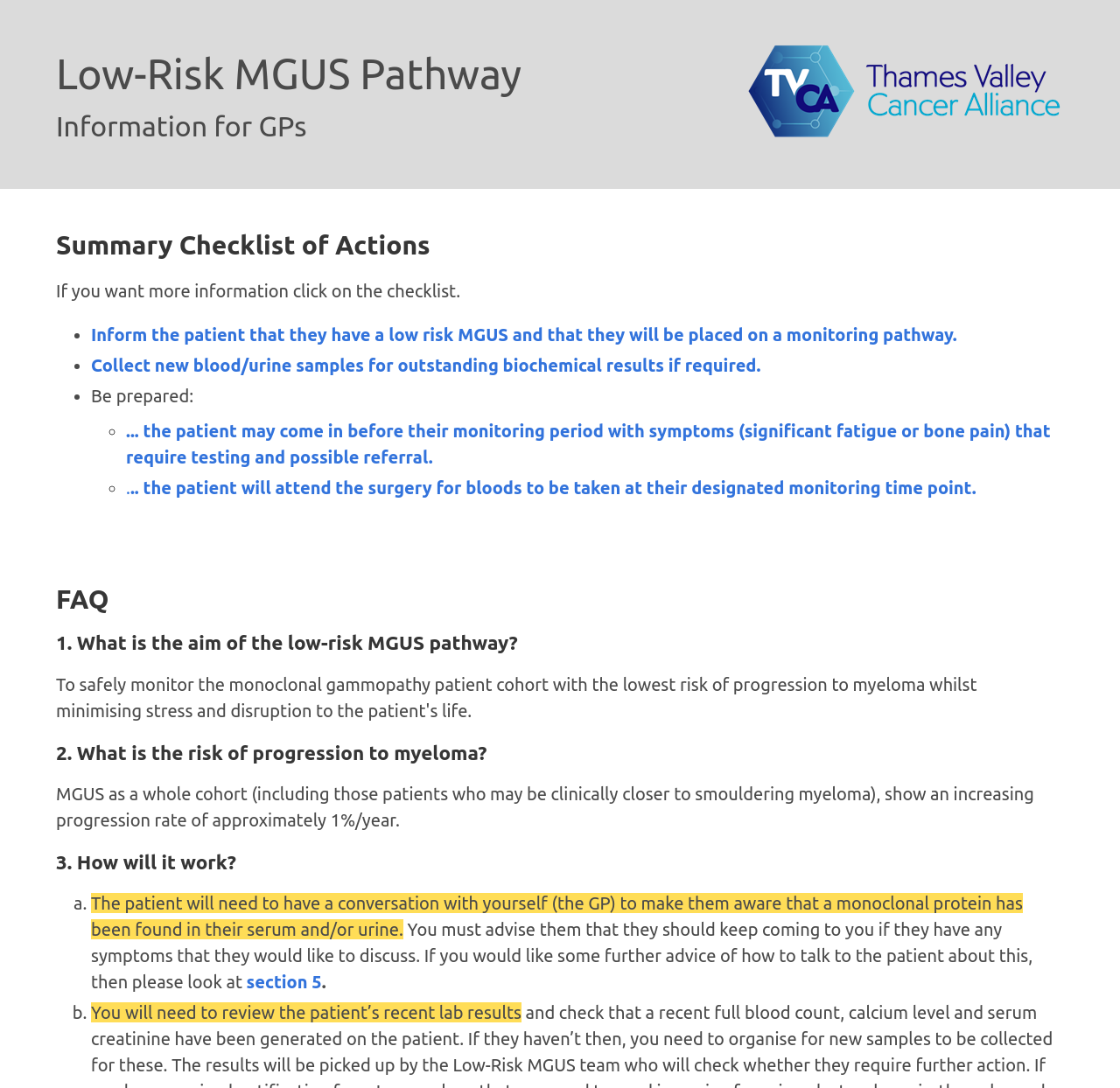Please examine the image and provide a detailed answer to the question: What is the risk of progression to myeloma?

According to the webpage, the risk of progression to myeloma is approximately 1%/year, as stated in the section '2. What is the risk of progression to myeloma?'.